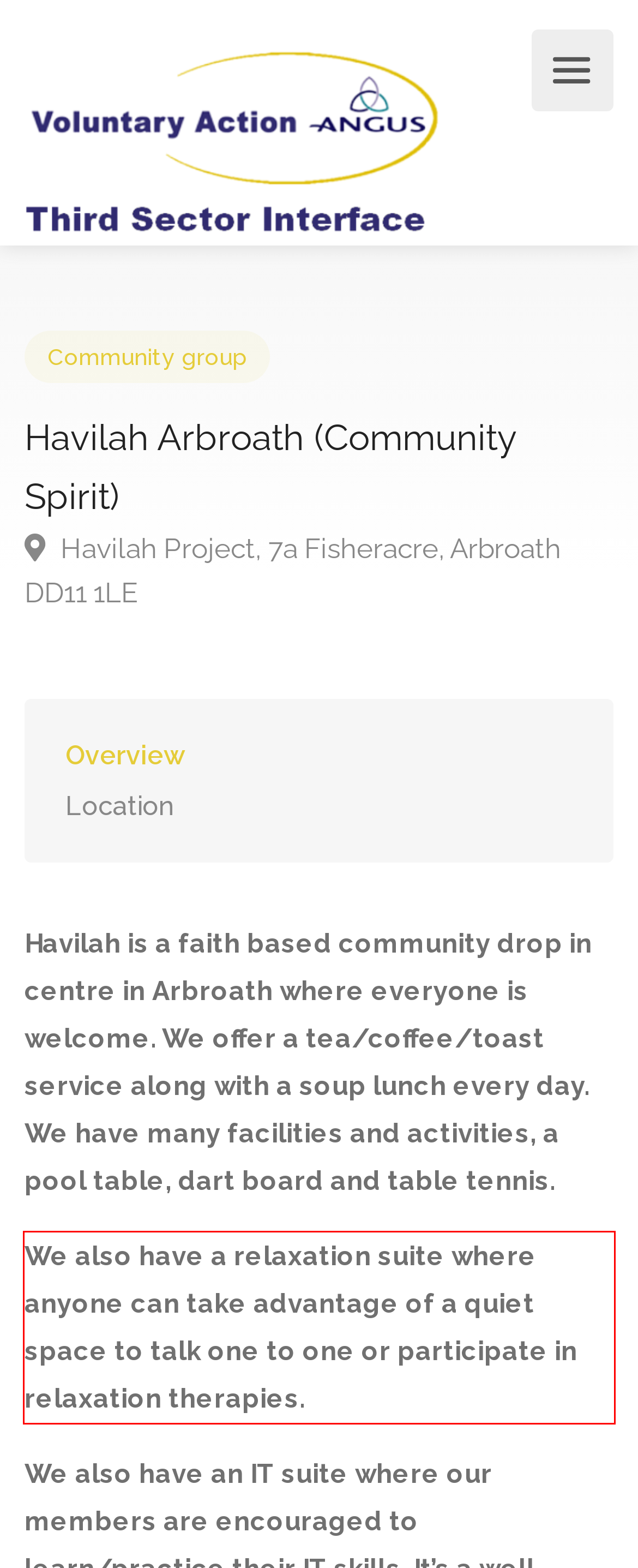With the given screenshot of a webpage, locate the red rectangle bounding box and extract the text content using OCR.

We also have a relaxation suite where anyone can take advantage of a quiet space to talk one to one or participate in relaxation therapies.